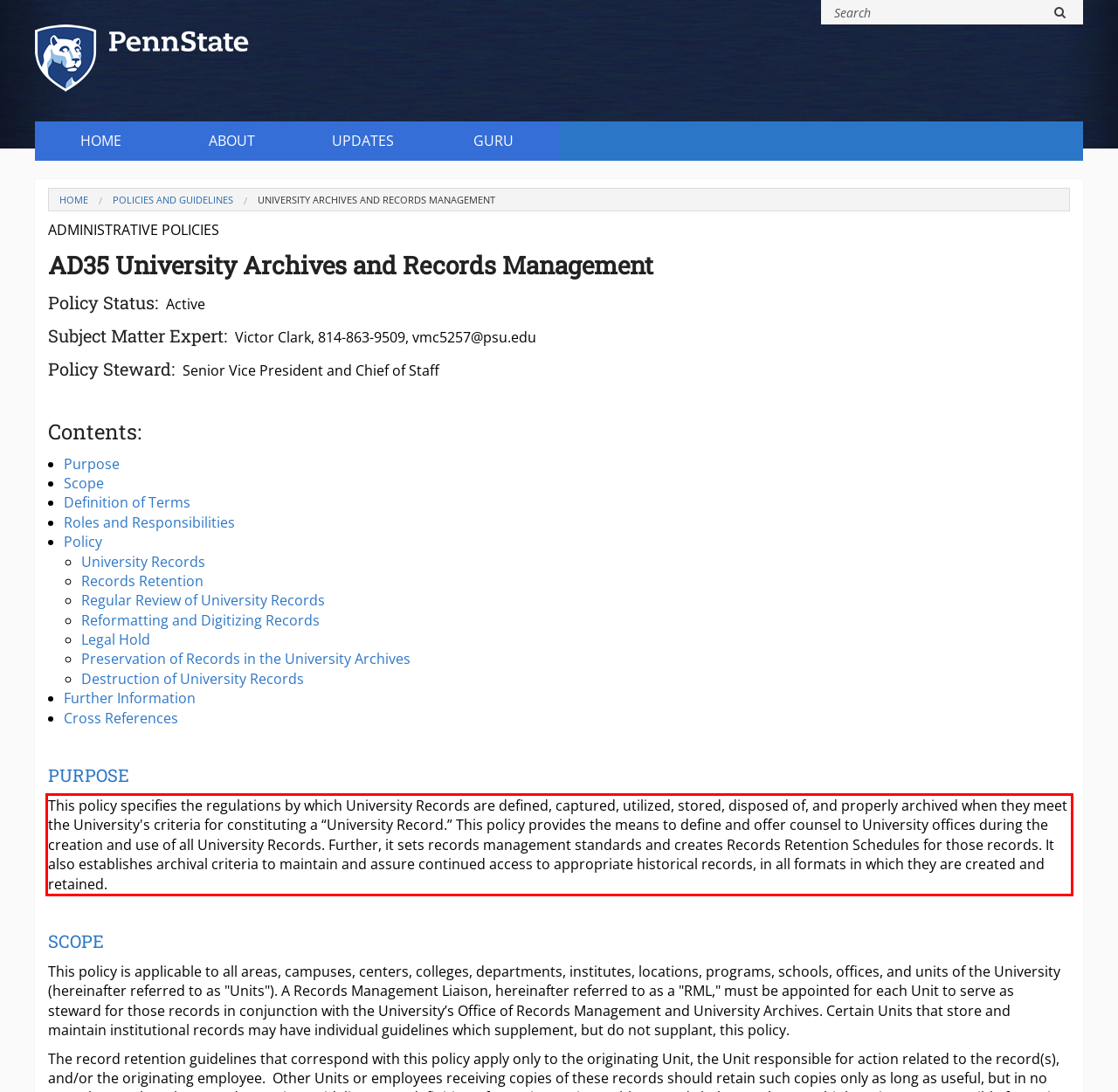You are provided with a screenshot of a webpage that includes a red bounding box. Extract and generate the text content found within the red bounding box.

This policy specifies the regulations by which University Records are defined, captured, utilized, stored, disposed of, and properly archived when they meet the University's criteria for constituting a “University Record.” This policy provides the means to define and offer counsel to University offices during the creation and use of all University Records. Further, it sets records management standards and creates Records Retention Schedules for those records. It also establishes archival criteria to maintain and assure continued access to appropriate historical records, in all formats in which they are created and retained.